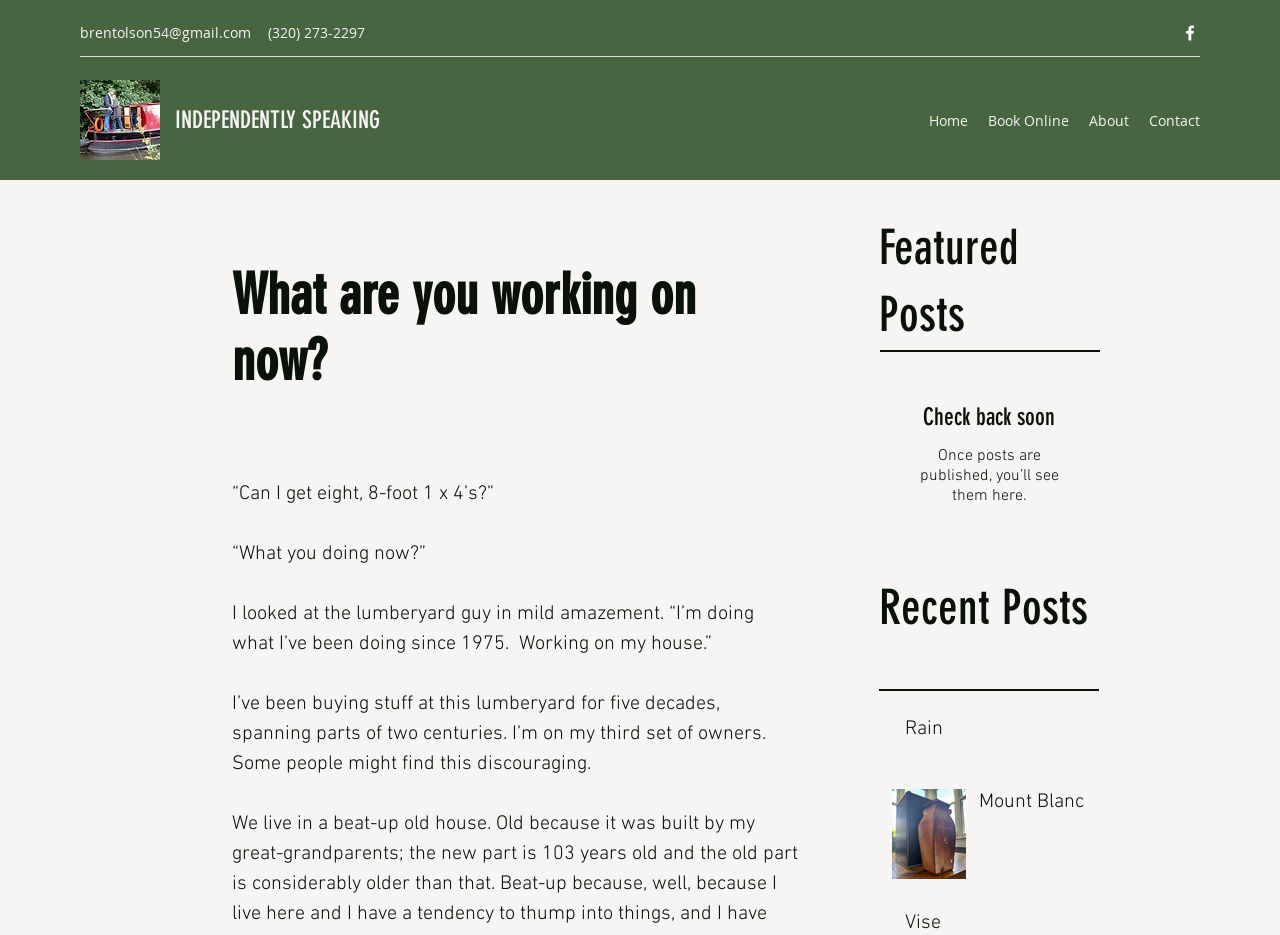Please provide a comprehensive response to the question below by analyzing the image: 
What is the phone number on the webpage?

I found the phone number by looking at the StaticText element with the text '(320) 273-2297' located at the top of the webpage.